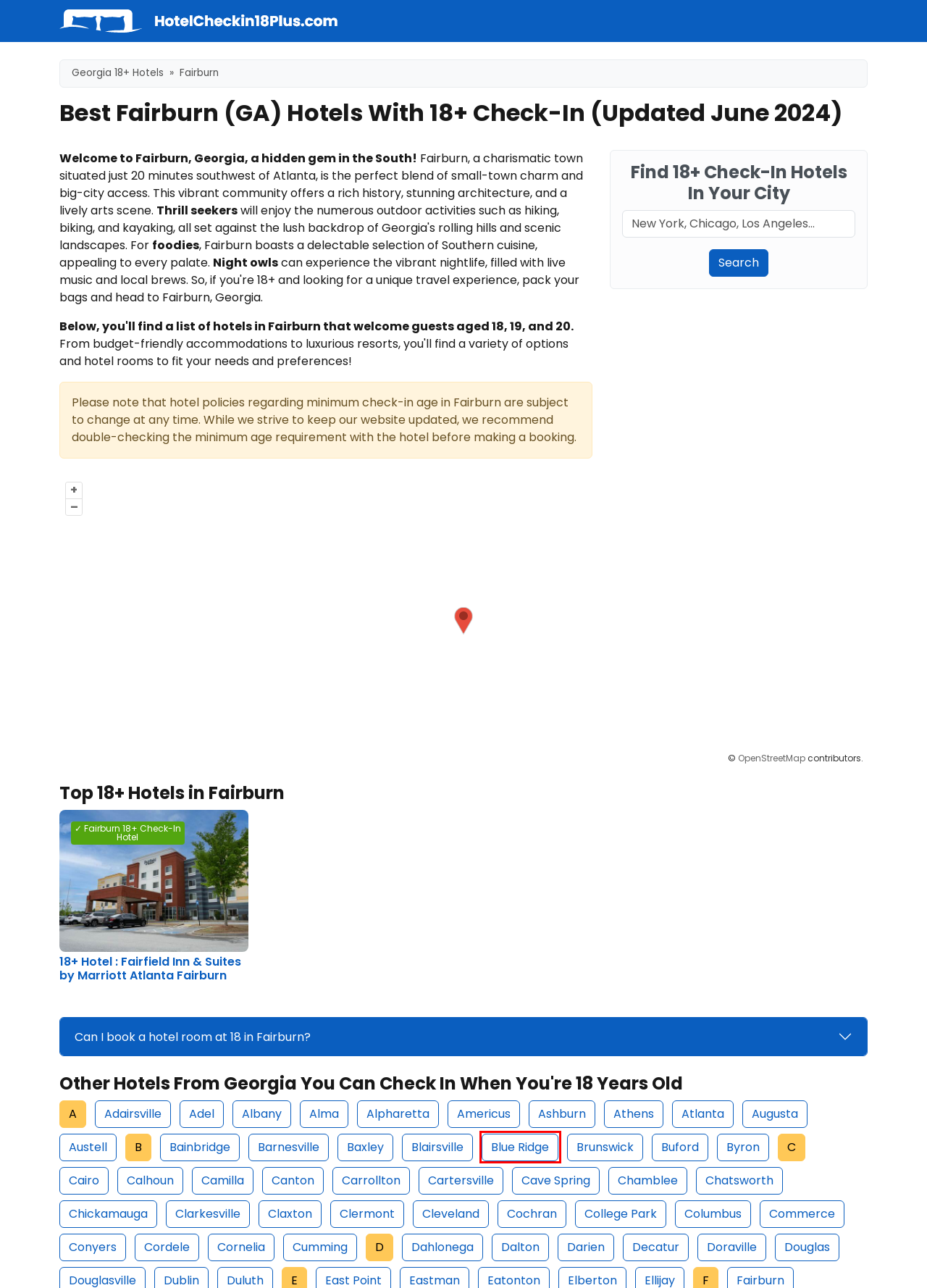Consider the screenshot of a webpage with a red bounding box around an element. Select the webpage description that best corresponds to the new page after clicking the element inside the red bounding box. Here are the candidates:
A. Best Calhoun (GA) Hotels With 18+ Check-In (Updated June 2024)
B. Best Commerce (GA) Hotels With 18+ Check-In (Updated June 2024)
C. Best Alpharetta (GA) Hotels With 18+ Check-In (Updated June 2024)
D. Best Cornelia (GA) Hotels With 18+ Check-In (Updated June 2024)
E. Best Blue Ridge (GA) Hotels With 18+ Check-In (Updated June 2024)
F. Best Brunswick (GA) Hotels With 18+ Check-In (Updated June 2024)
G. Best Georgia Hotels With 18+ Check-In (Updated June 2024)
H. Best Americus (GA) Hotels With 18+ Check-In (Updated June 2024)

E